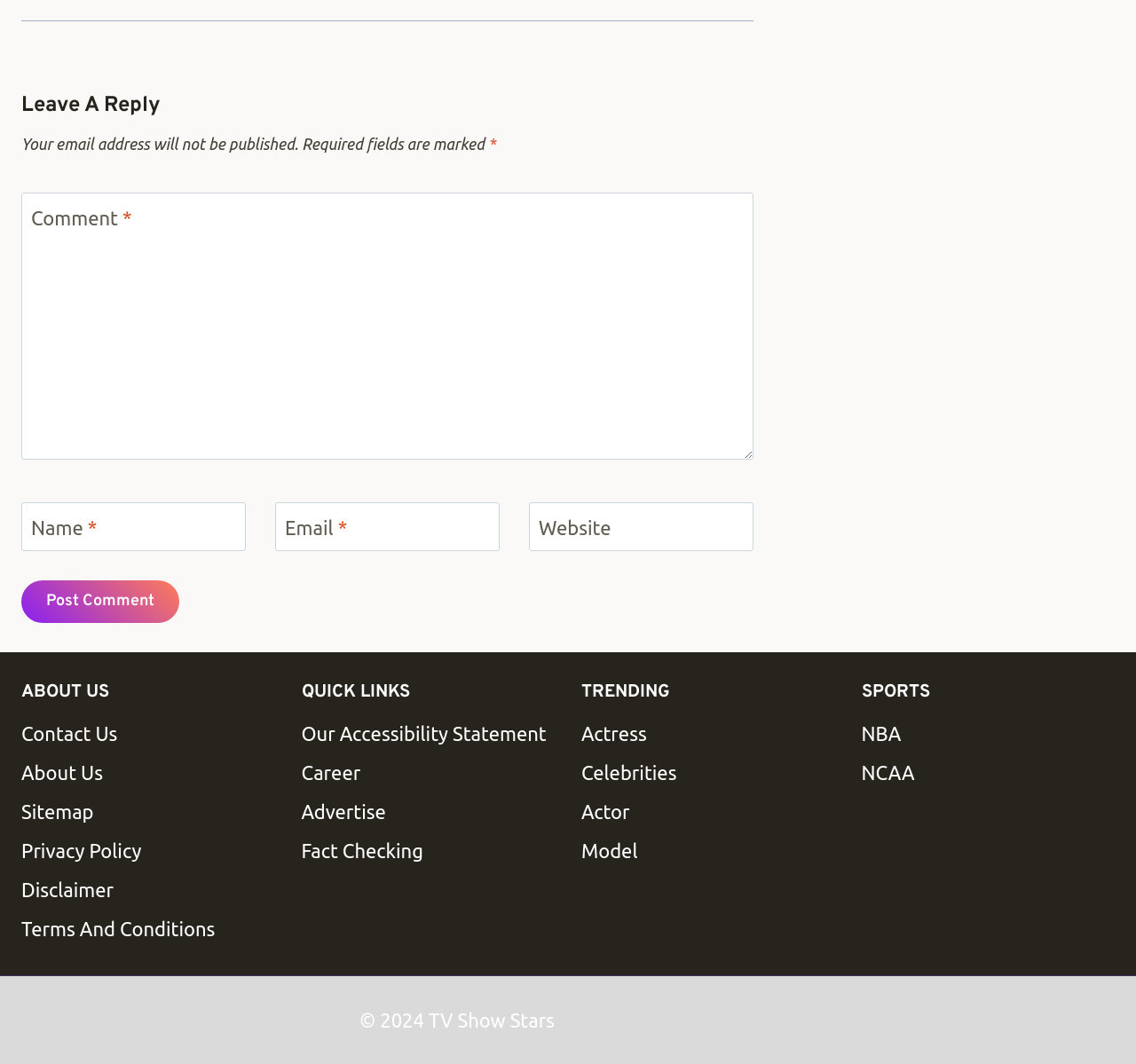What is the purpose of the 'Name' and 'Email' textboxes?
Please provide a comprehensive answer to the question based on the webpage screenshot.

The 'Name' and 'Email' textboxes are required and are located near the 'Comment *' textbox, suggesting that they are used to input contact information, such as the user's name and email address, when leaving a comment or reply.